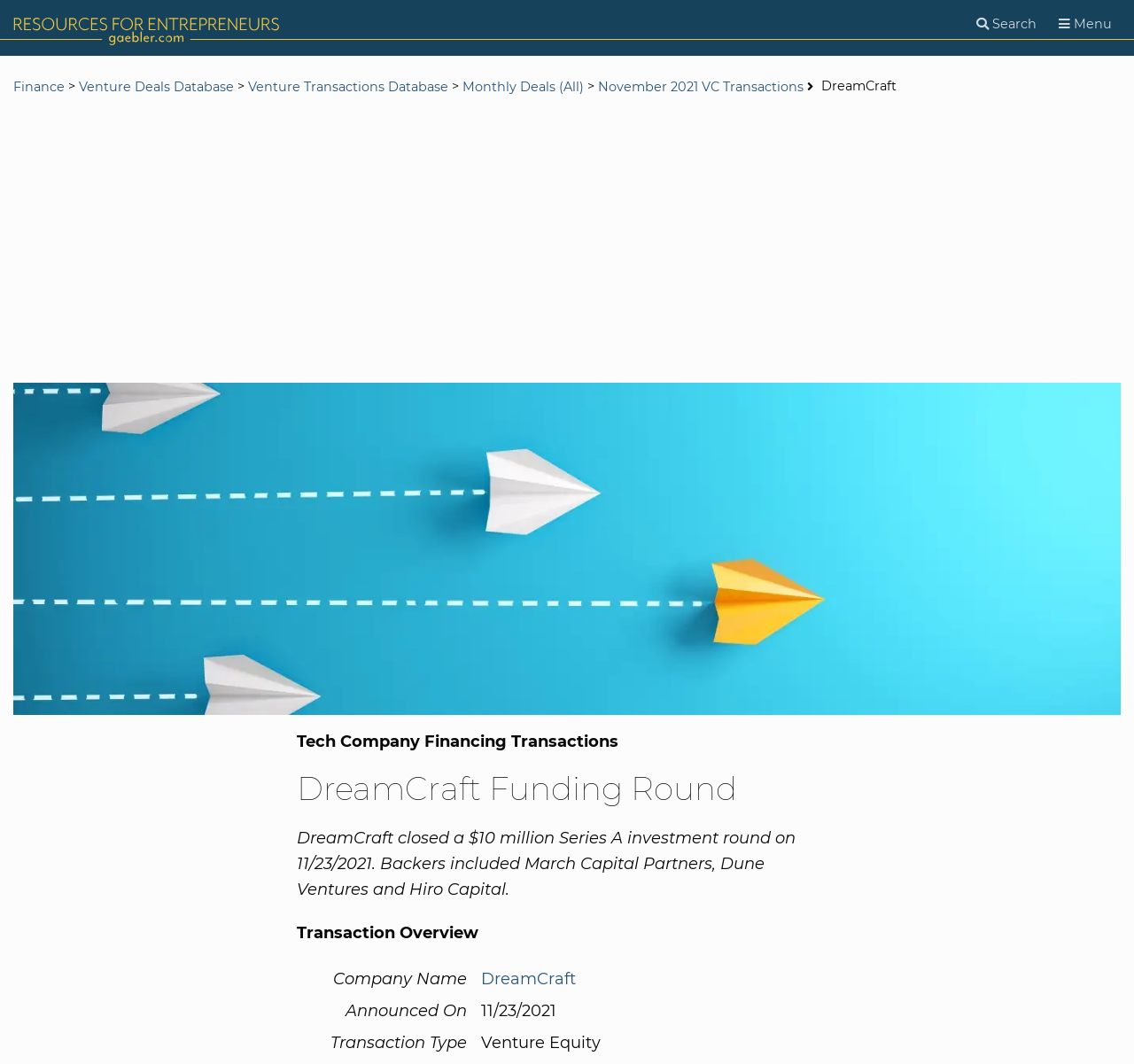What is the amount of the investment round?
Give a one-word or short-phrase answer derived from the screenshot.

$10 million